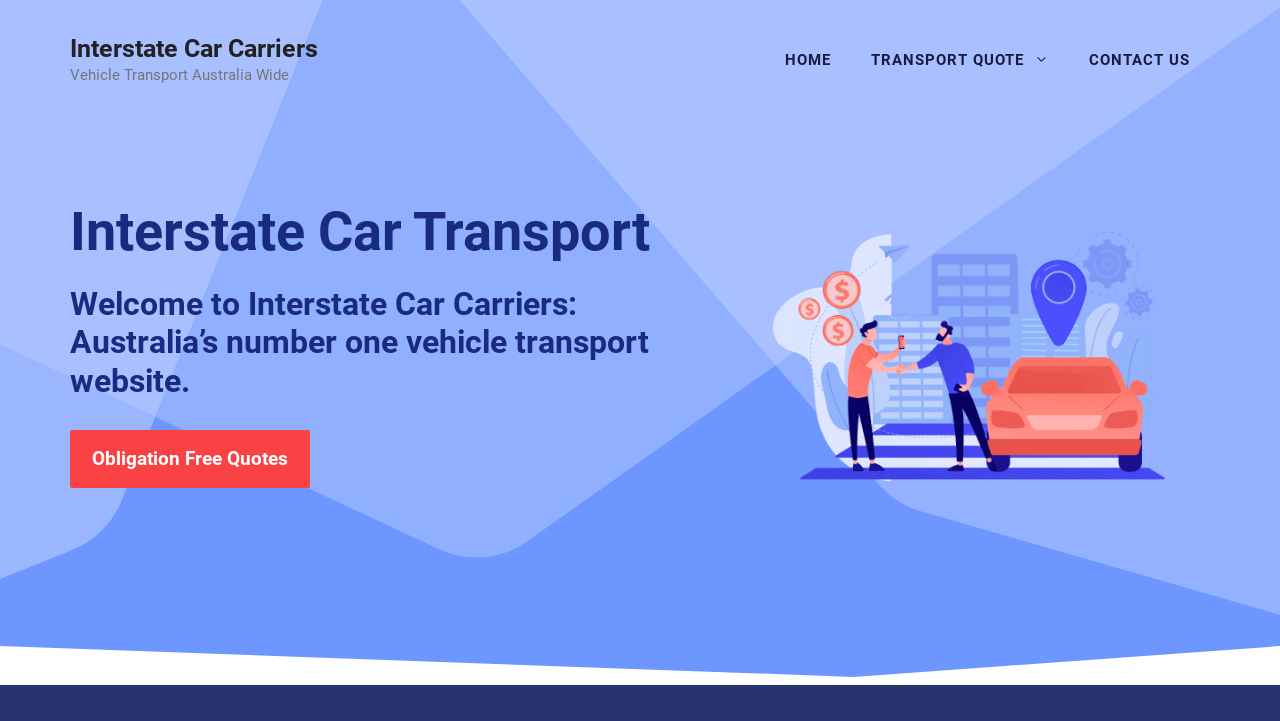What is the name of the company?
Using the image, answer in one word or phrase.

Interstate Car Carriers